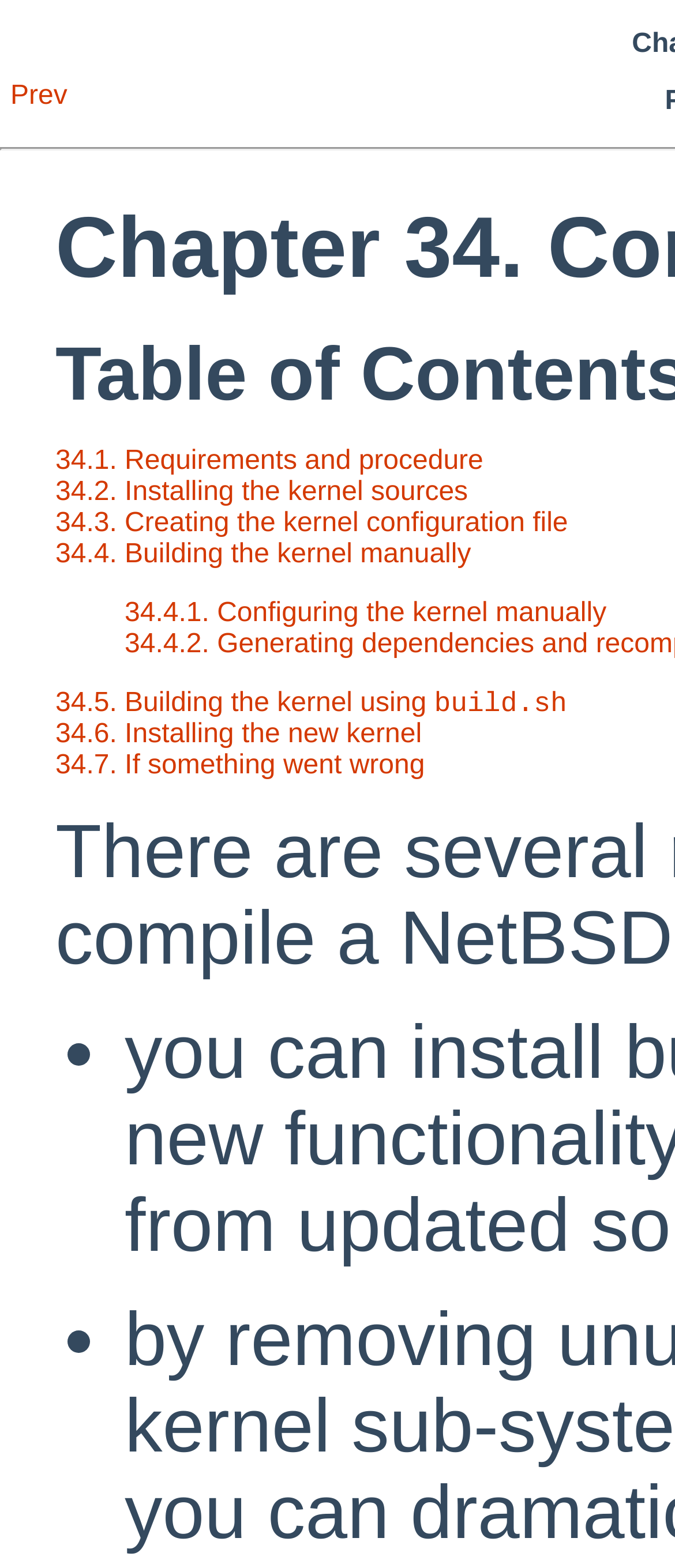Specify the bounding box coordinates of the area to click in order to execute this command: 'read about requirements and procedure'. The coordinates should consist of four float numbers ranging from 0 to 1, and should be formatted as [left, top, right, bottom].

[0.082, 0.284, 0.716, 0.303]